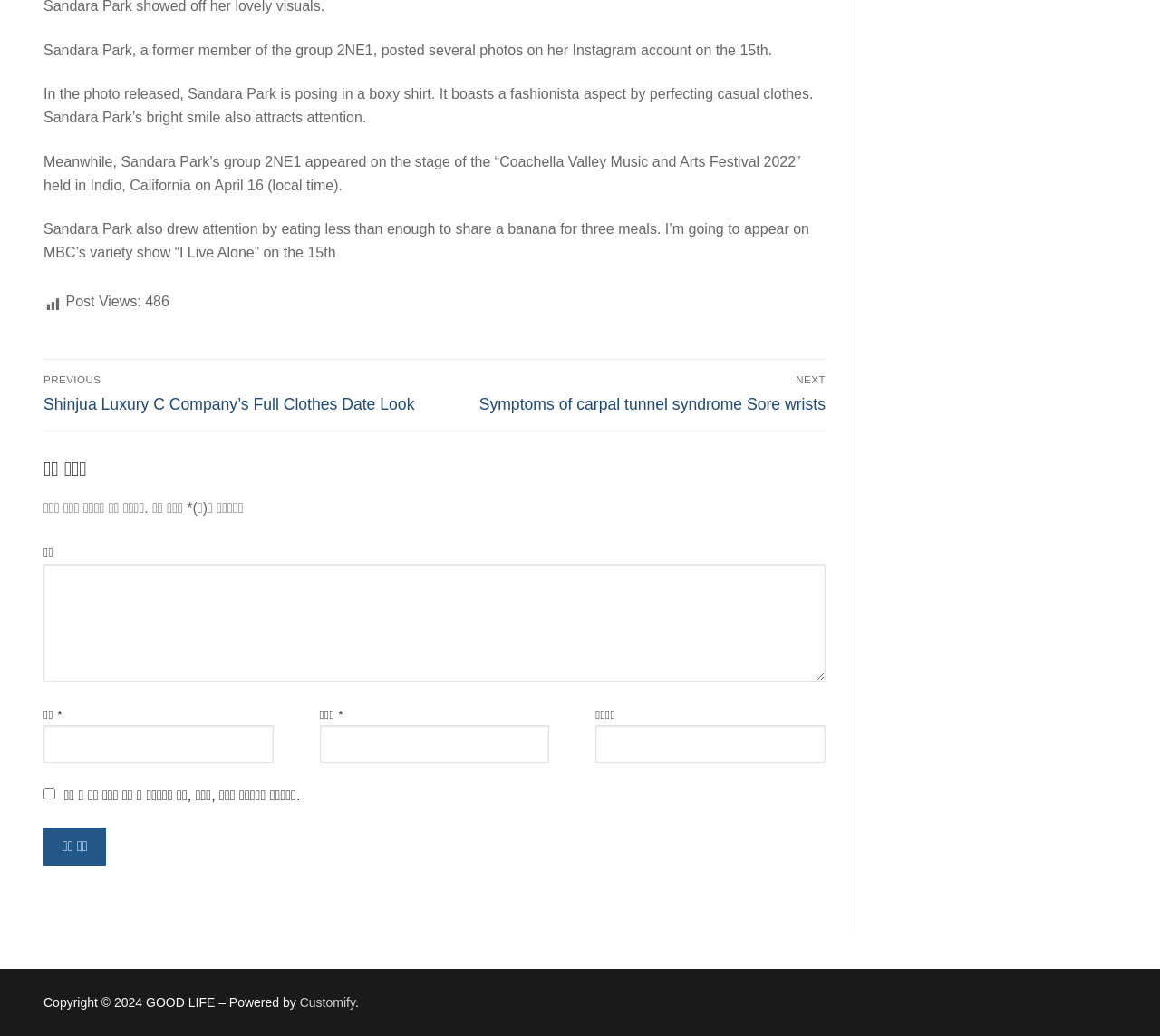Show the bounding box coordinates of the region that should be clicked to follow the instruction: "Click the next post link."

[0.381, 0.361, 0.712, 0.398]